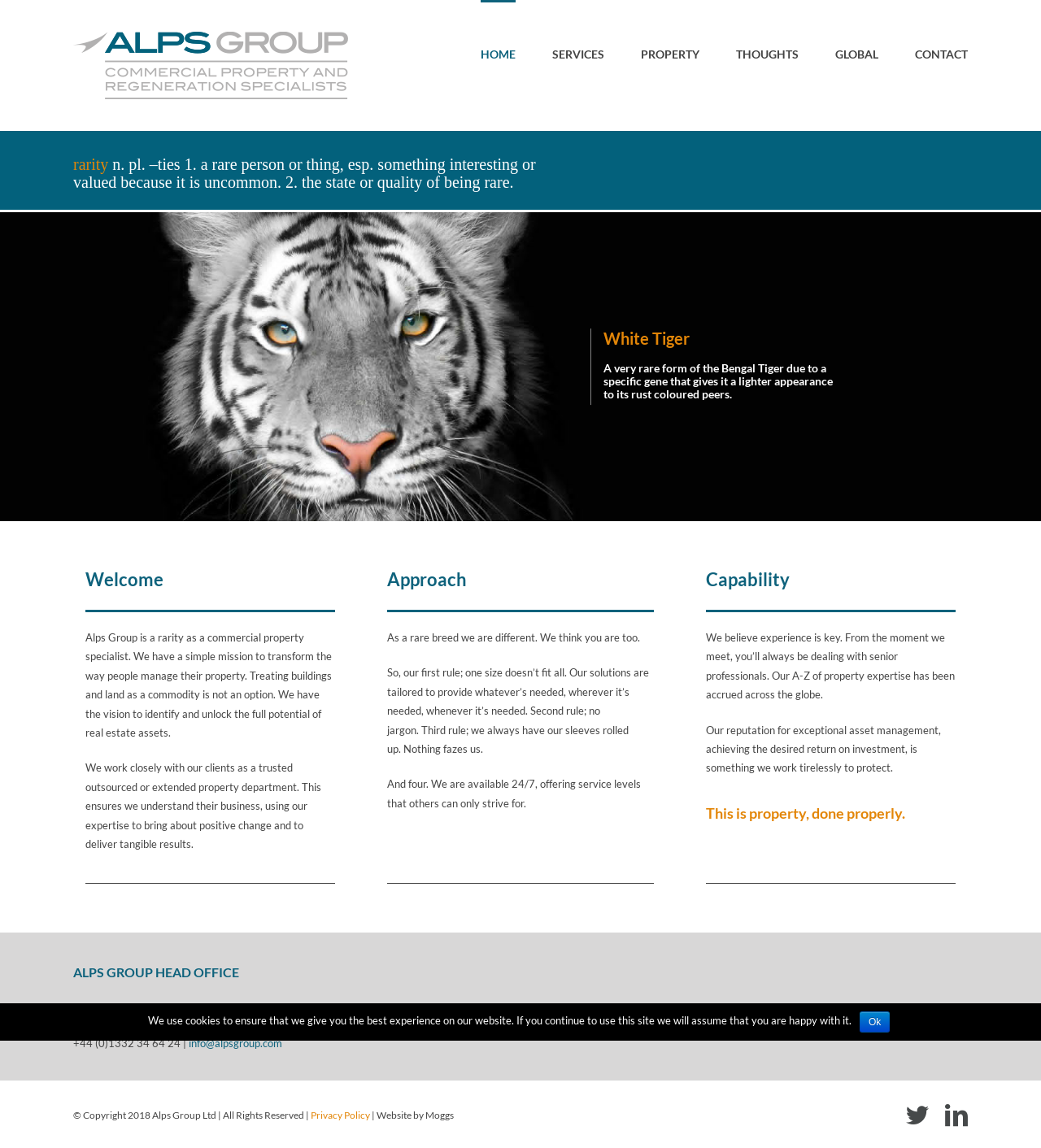Pinpoint the bounding box coordinates of the area that should be clicked to complete the following instruction: "Click the CONTACT link". The coordinates must be given as four float numbers between 0 and 1, i.e., [left, top, right, bottom].

[0.879, 0.0, 0.93, 0.092]